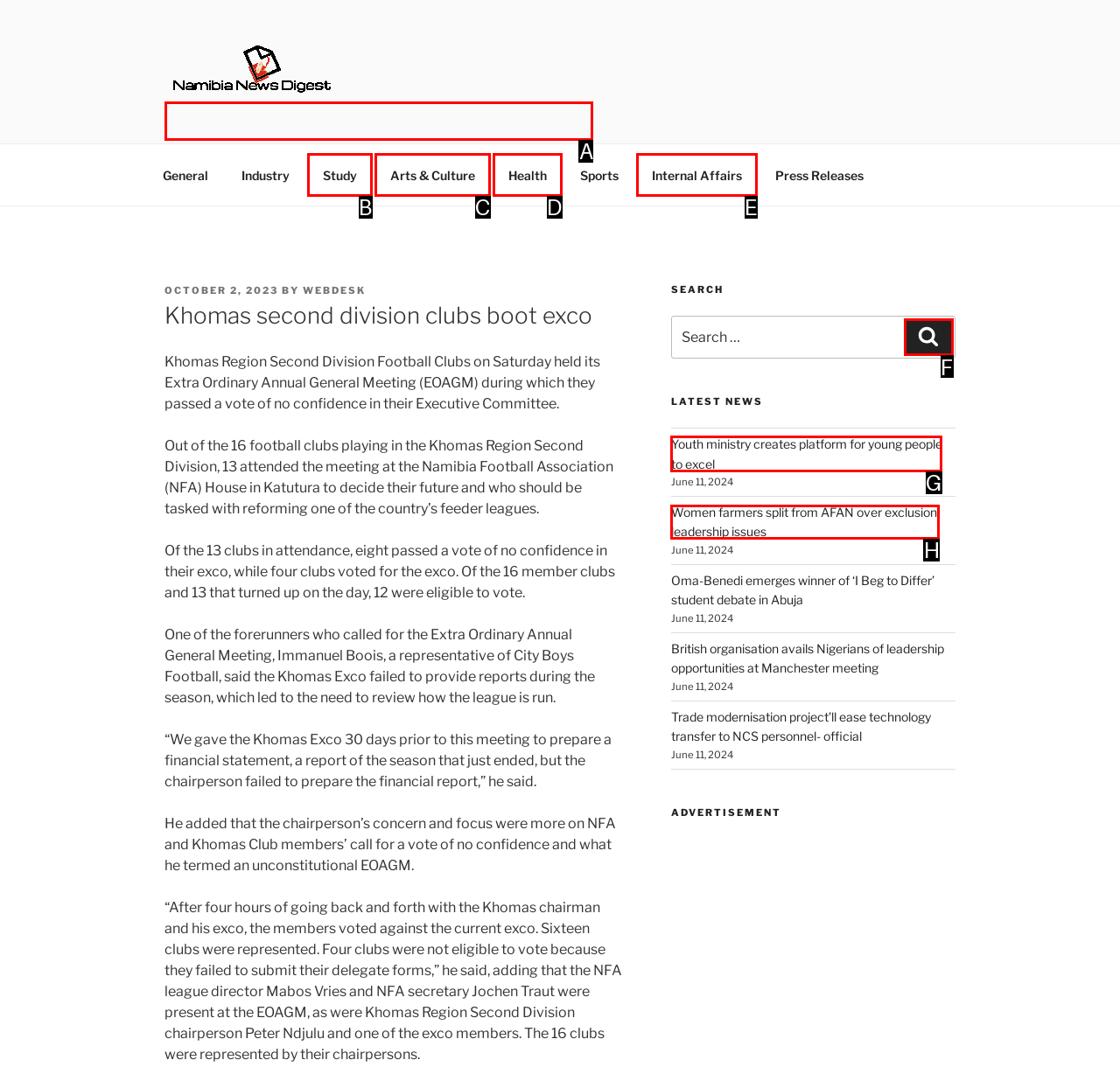Determine which element should be clicked for this task: Read the latest news 'Youth ministry creates platform for young people to excel'
Answer with the letter of the selected option.

G